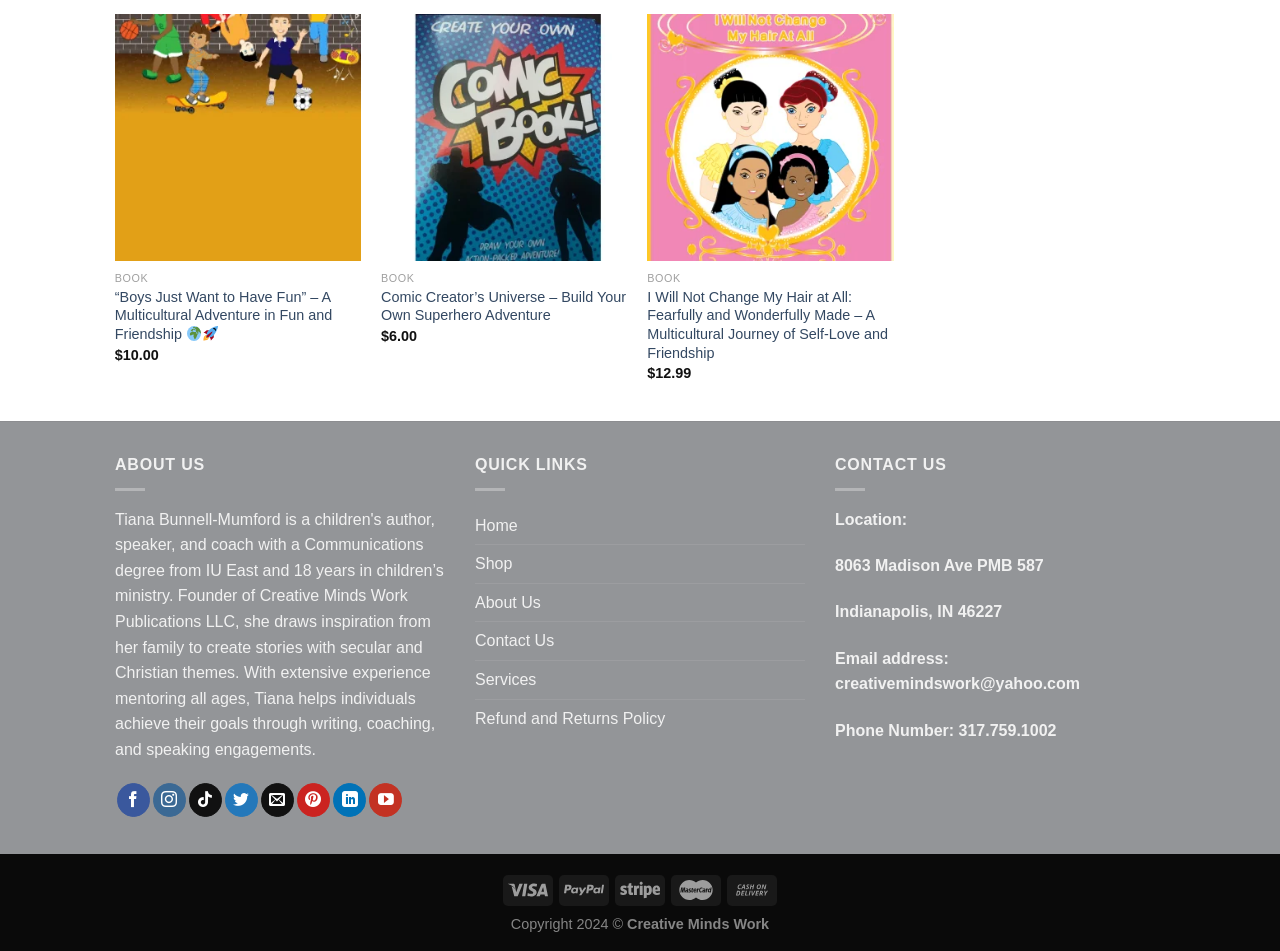Respond to the following query with just one word or a short phrase: 
What is the email address of the website?

creativemindswork@yahoo.com